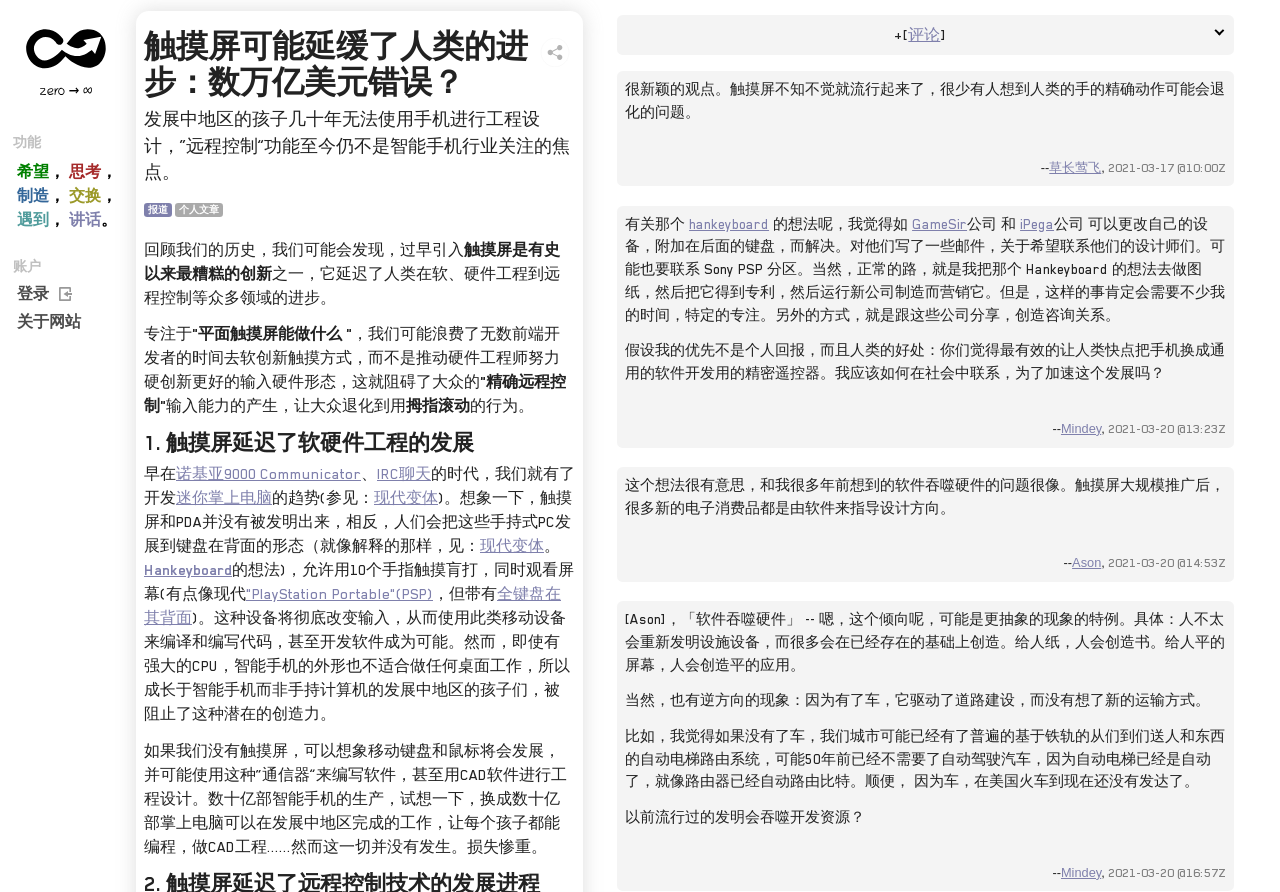Could you determine the bounding box coordinates of the clickable element to complete the instruction: "View the report"? Provide the coordinates as four float numbers between 0 and 1, i.e., [left, top, right, bottom].

[0.144, 0.286, 0.164, 0.301]